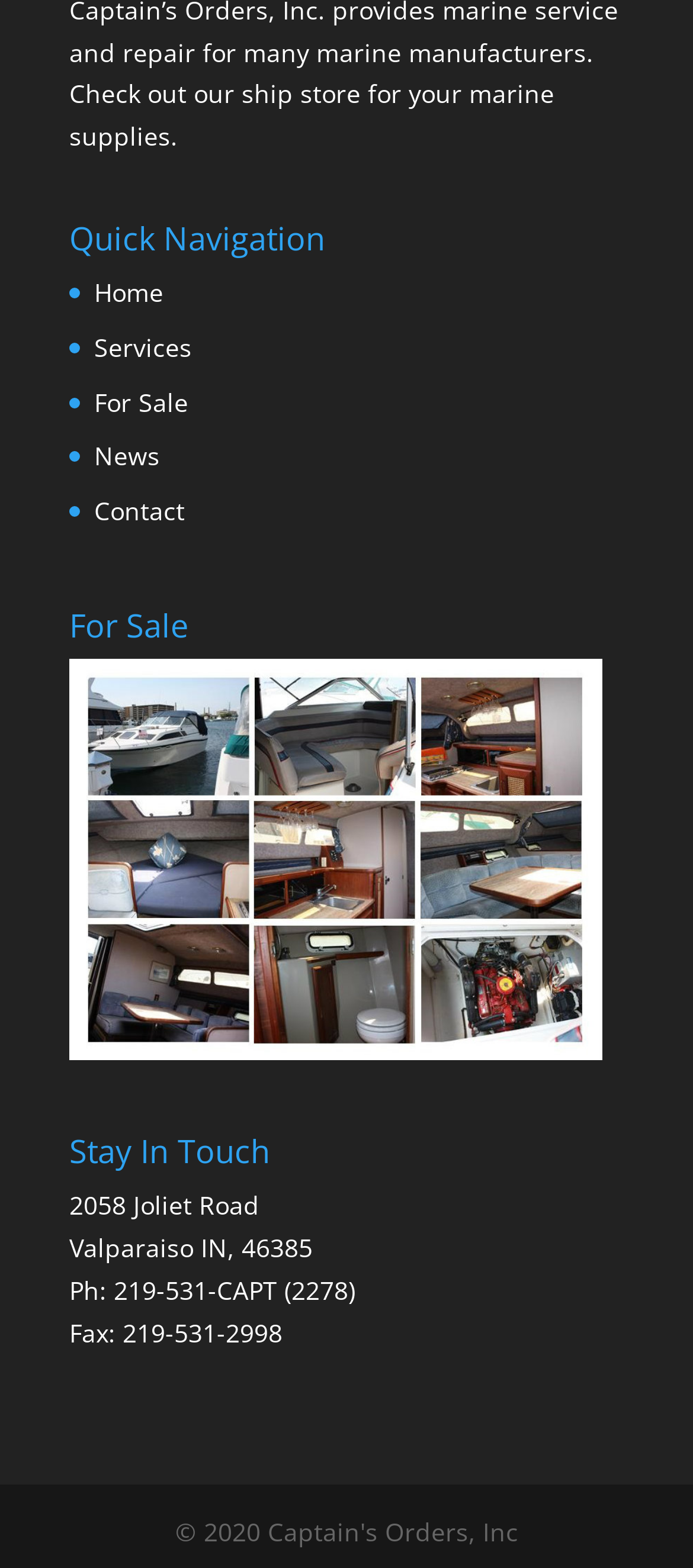What is the first navigation link?
Please ensure your answer to the question is detailed and covers all necessary aspects.

The first navigation link is 'Home' because it is the first link in the 'Quick Navigation' section, which is located at the top of the webpage with a bounding box coordinate of [0.136, 0.175, 0.236, 0.197].